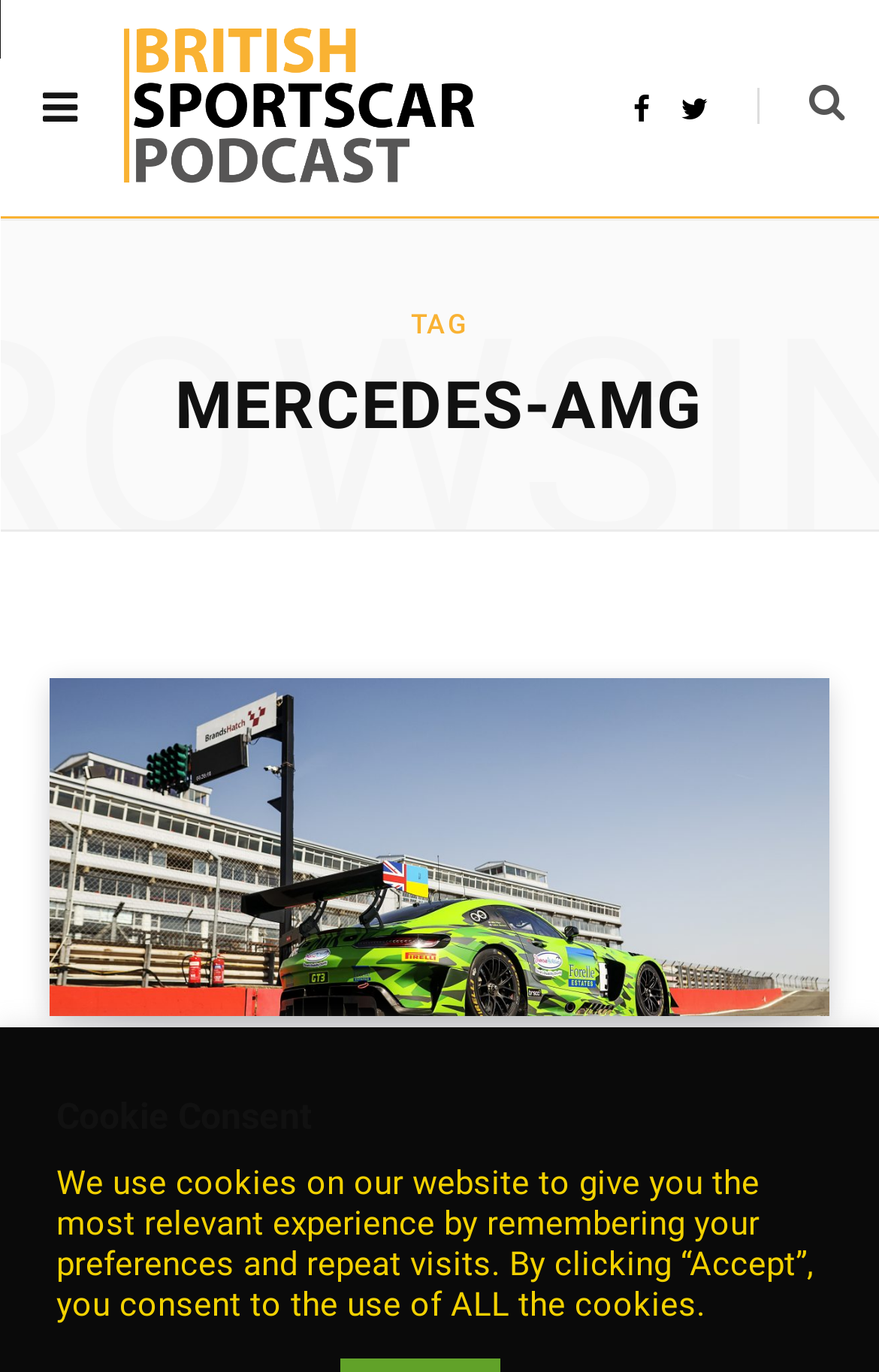What is the top spot secured by Greystone GT's Mercedes-AMG GT3?
Based on the visual information, provide a detailed and comprehensive answer.

The information about Greystone GT's Mercedes-AMG GT3 securing the top spot can be found in the link element with the text 'Greystone GT's Mercedes-AMG GT3 which secured the top spot in FP2 for Callum MacLeod.' The top spot is in FP2, which is likely a racing event or session.